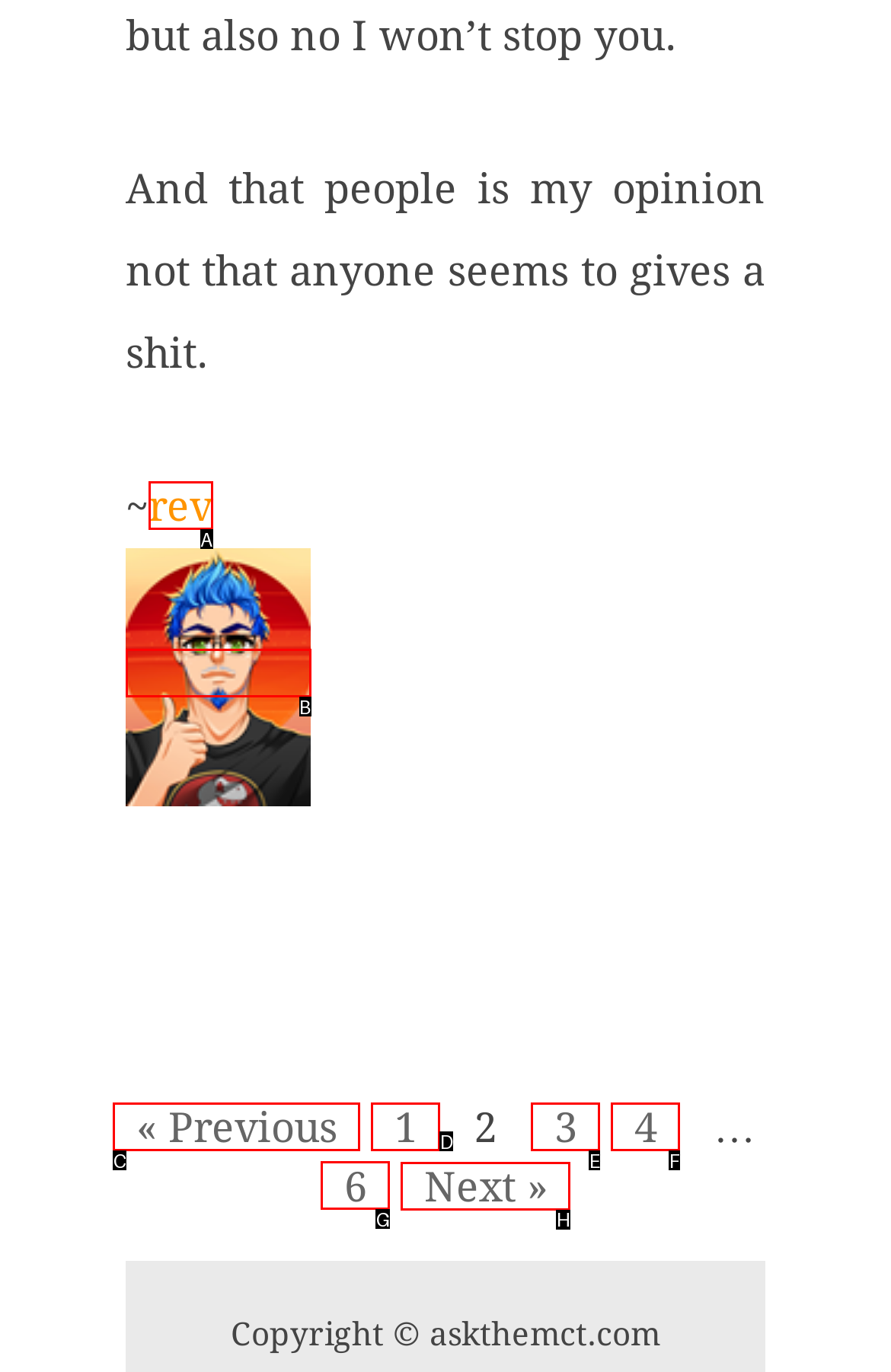Select the HTML element that needs to be clicked to carry out the task: Click on the 'Next »' link
Provide the letter of the correct option.

H